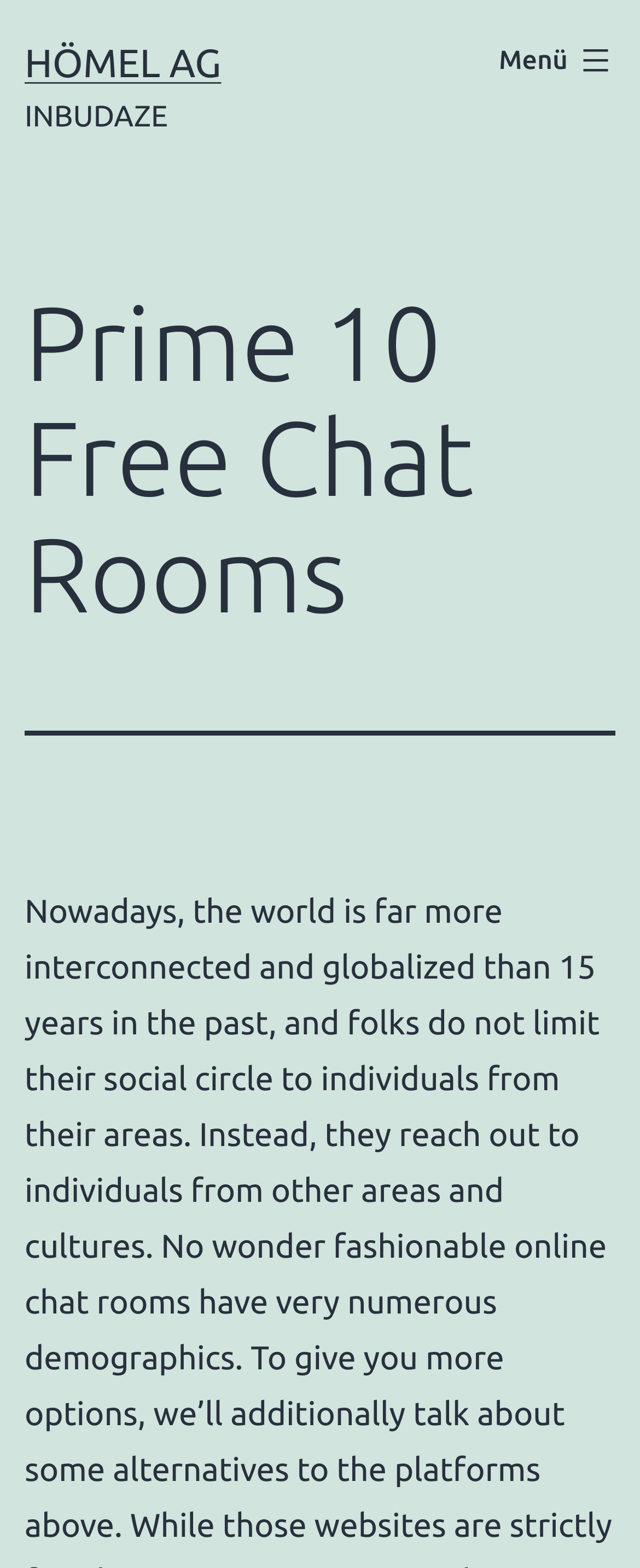Using the element description Hömel AG, predict the bounding box coordinates for the UI element. Provide the coordinates in (top-left x, top-left y, bottom-right x, bottom-right y) format with values ranging from 0 to 1.

[0.038, 0.026, 0.346, 0.054]